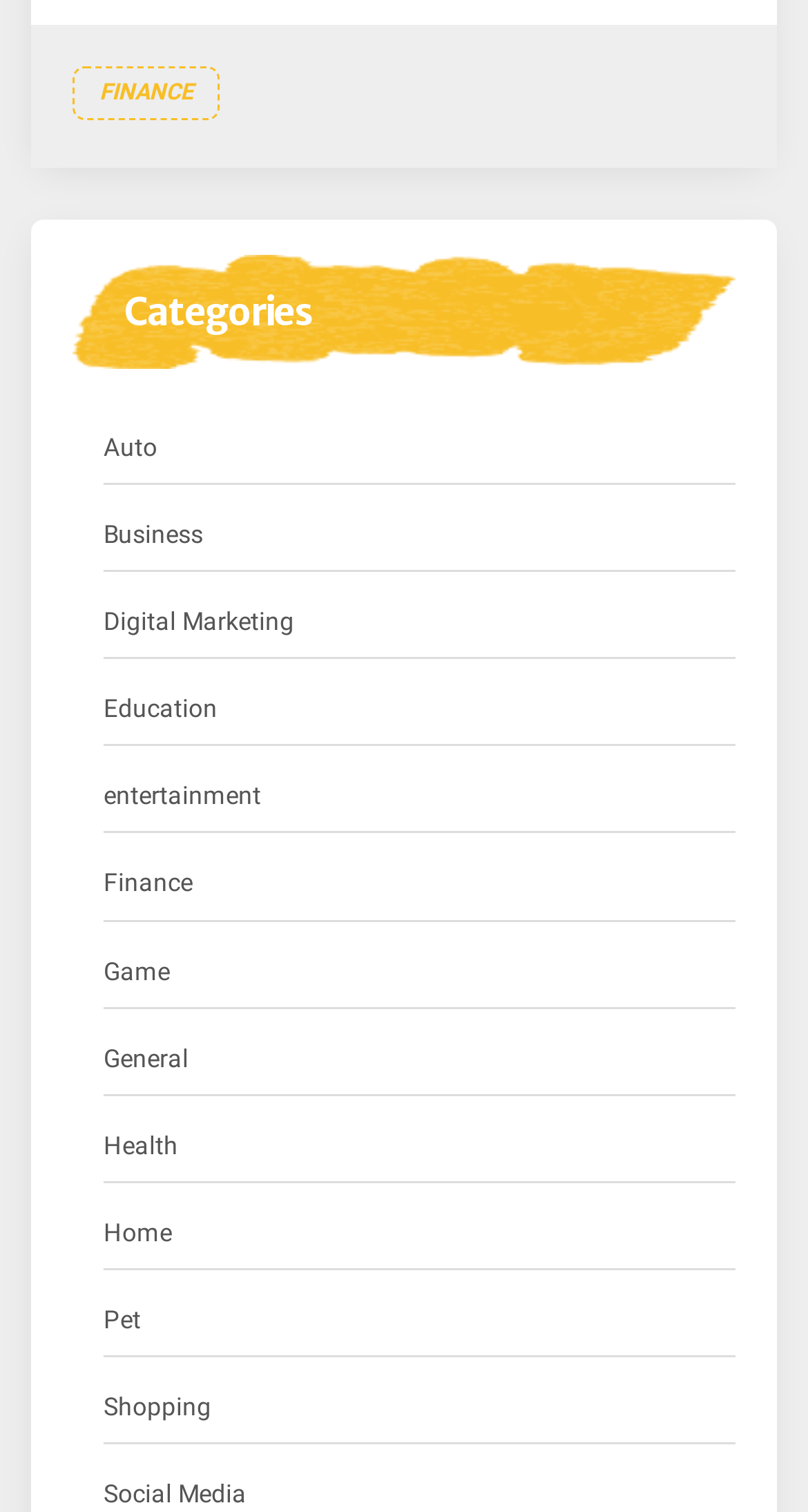Please find the bounding box coordinates of the section that needs to be clicked to achieve this instruction: "Go to Education page".

[0.128, 0.455, 0.269, 0.484]